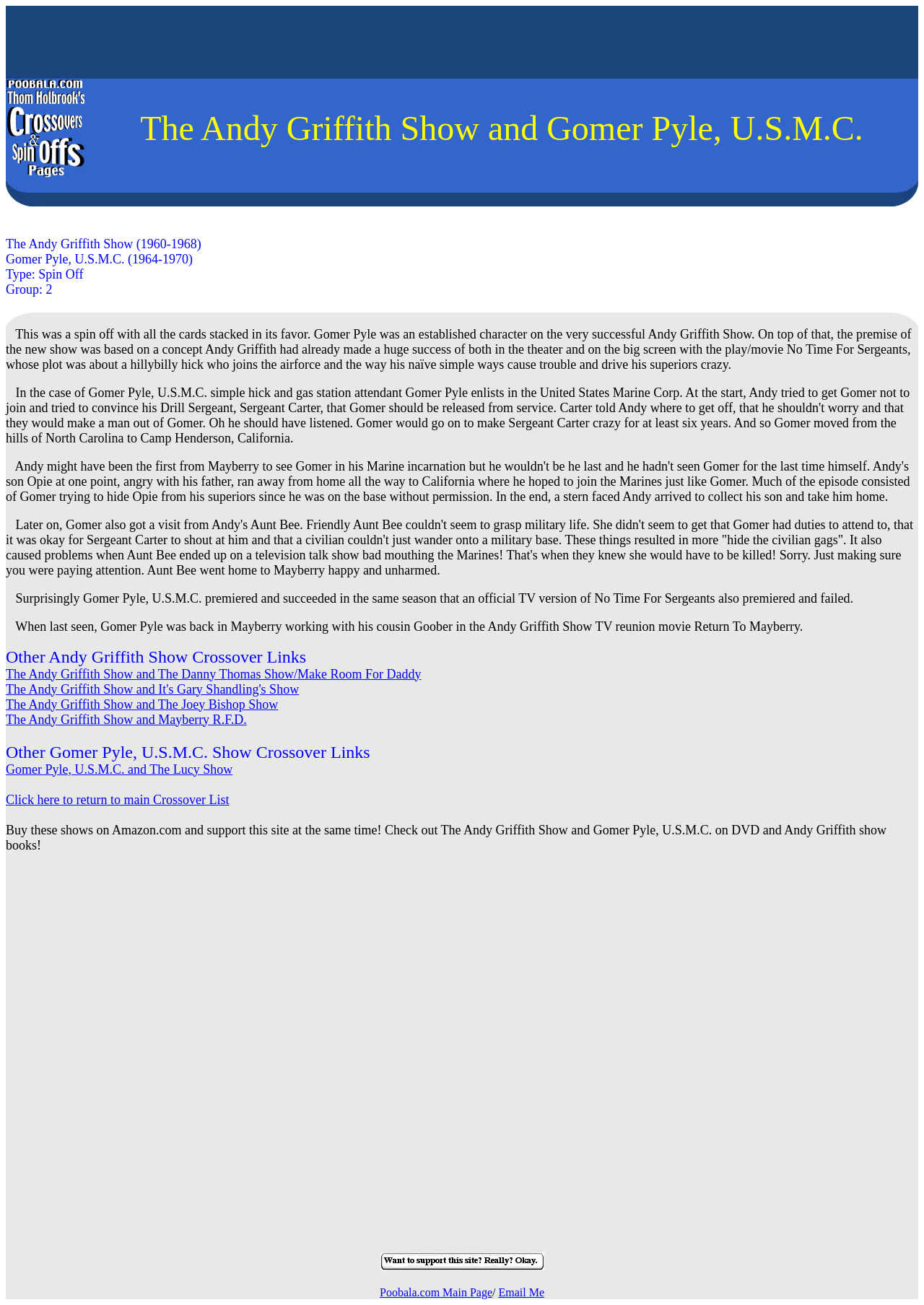Use a single word or phrase to answer the question: 
What is the name of the military base where Gomer Pyle is stationed?

Camp Henderson